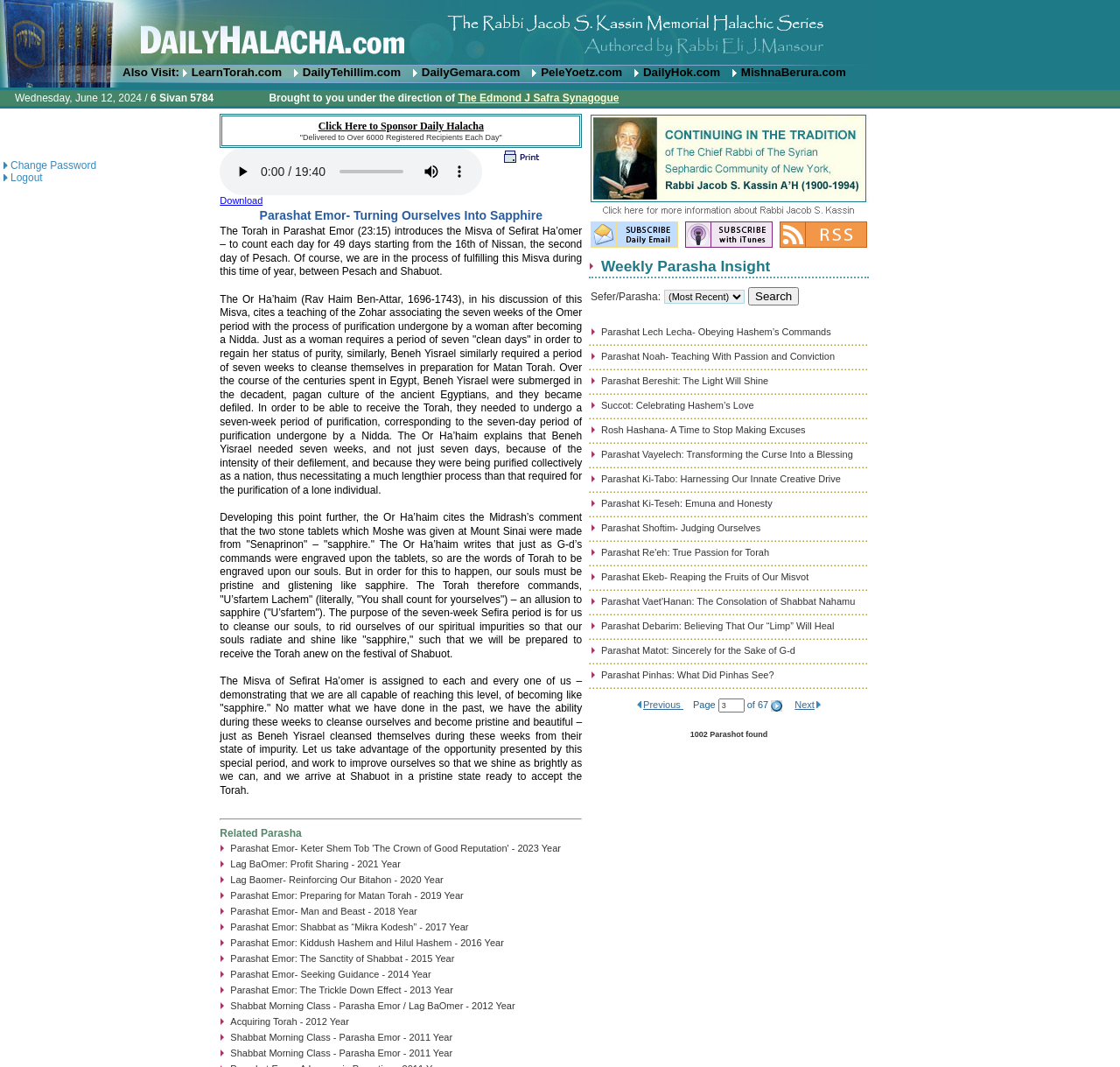Please provide a one-word or short phrase answer to the question:
What is the name of the synagogue mentioned on the webpage?

The Edmond J Safra Synagogue